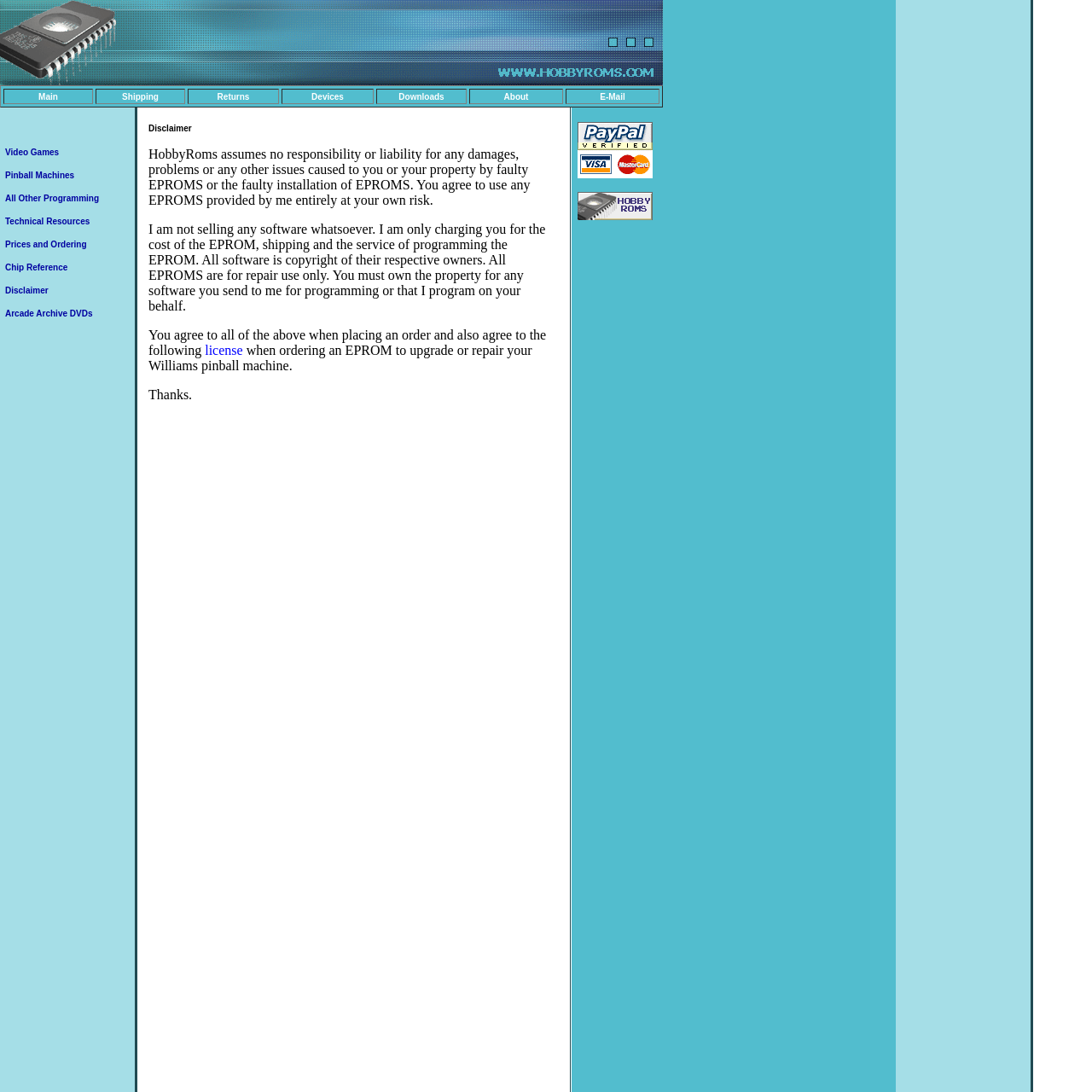Indicate the bounding box coordinates of the element that must be clicked to execute the instruction: "Click on the 'About' link". The coordinates should be given as four float numbers between 0 and 1, i.e., [left, top, right, bottom].

[0.461, 0.084, 0.484, 0.093]